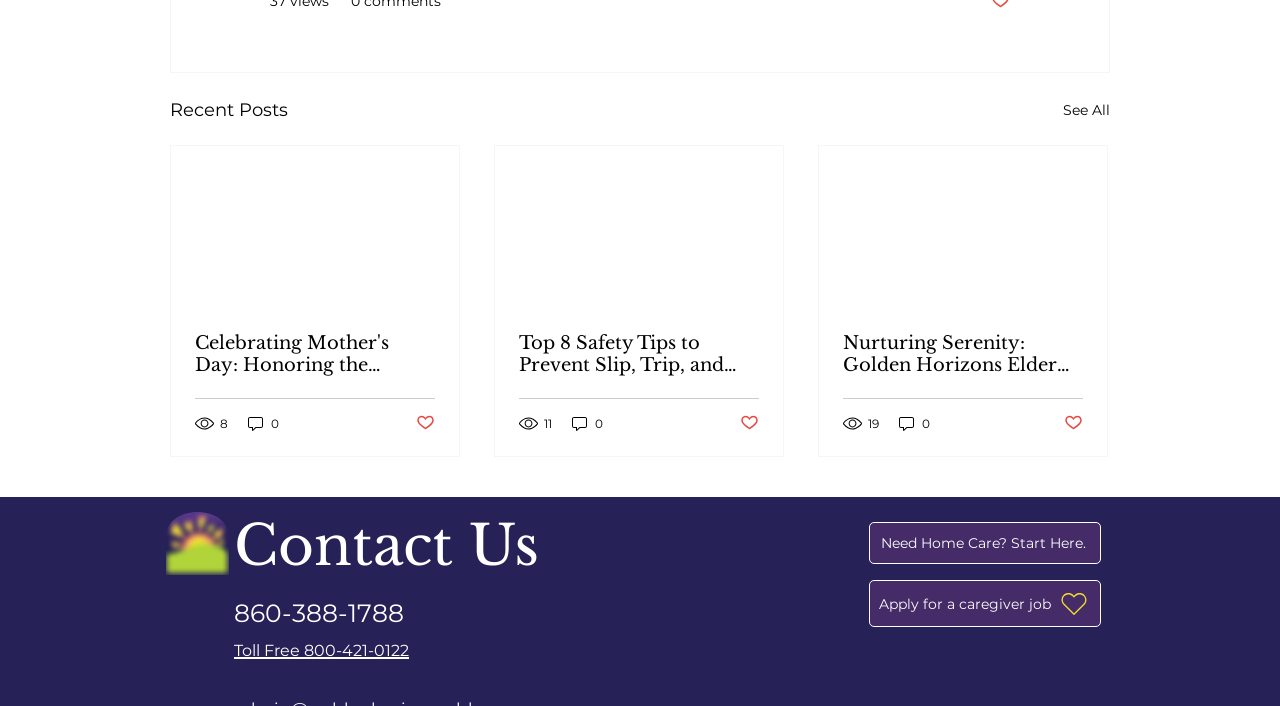Please provide the bounding box coordinates for the UI element as described: "Kevin Hageman". The coordinates must be four floats between 0 and 1, represented as [left, top, right, bottom].

None